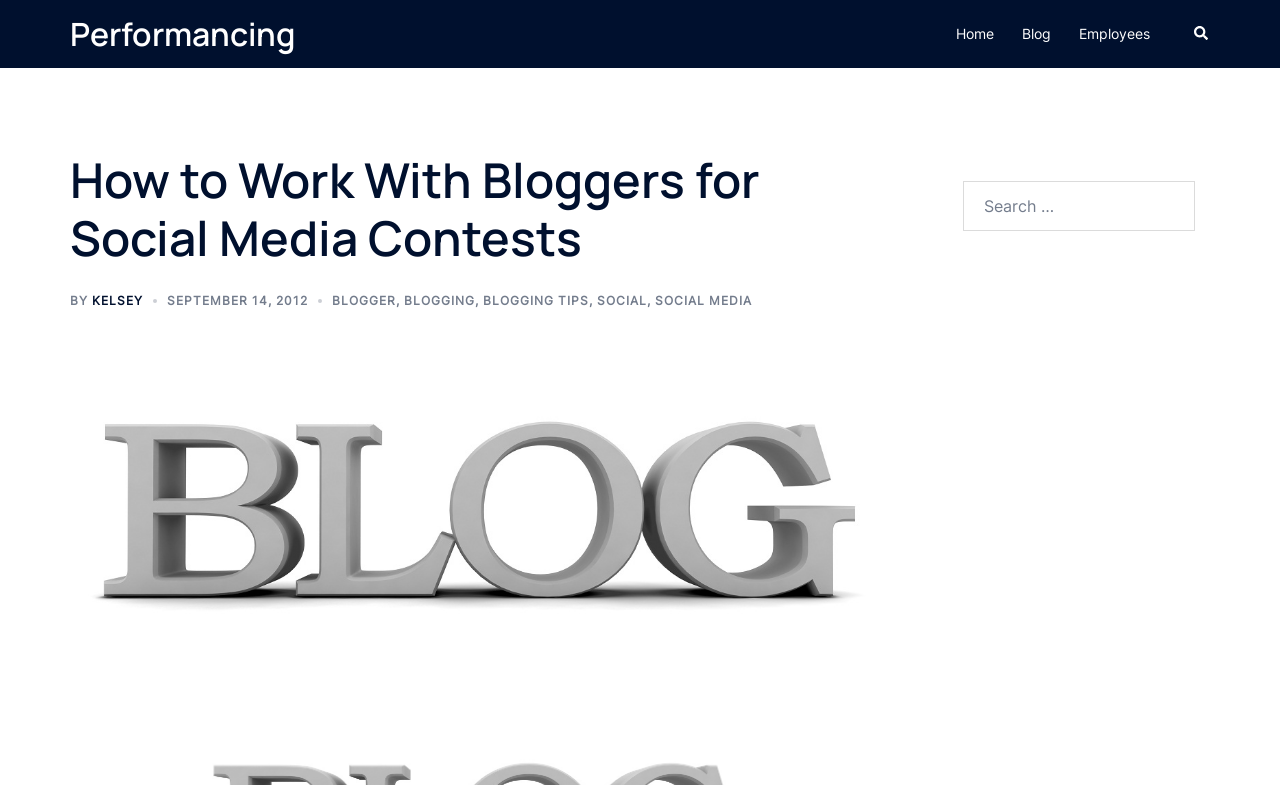Using the webpage screenshot and the element description September 14, 2012, determine the bounding box coordinates. Specify the coordinates in the format (top-left x, top-left y, bottom-right x, bottom-right y) with values ranging from 0 to 1.

[0.13, 0.373, 0.241, 0.392]